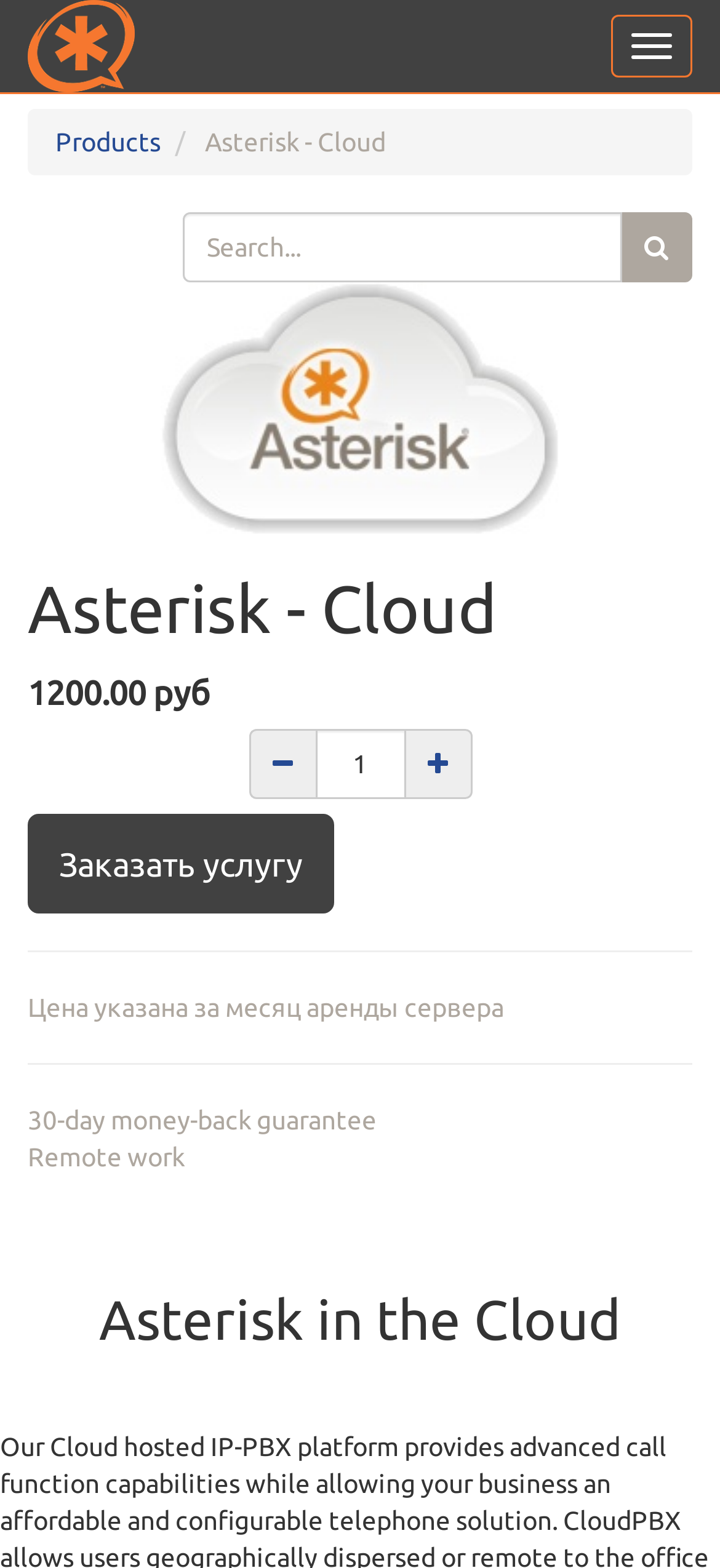Using the information shown in the image, answer the question with as much detail as possible: What is the guarantee period for the service?

I found the guarantee period by reading the static text element that says '30-day money-back guarantee' which is located below the separator element.